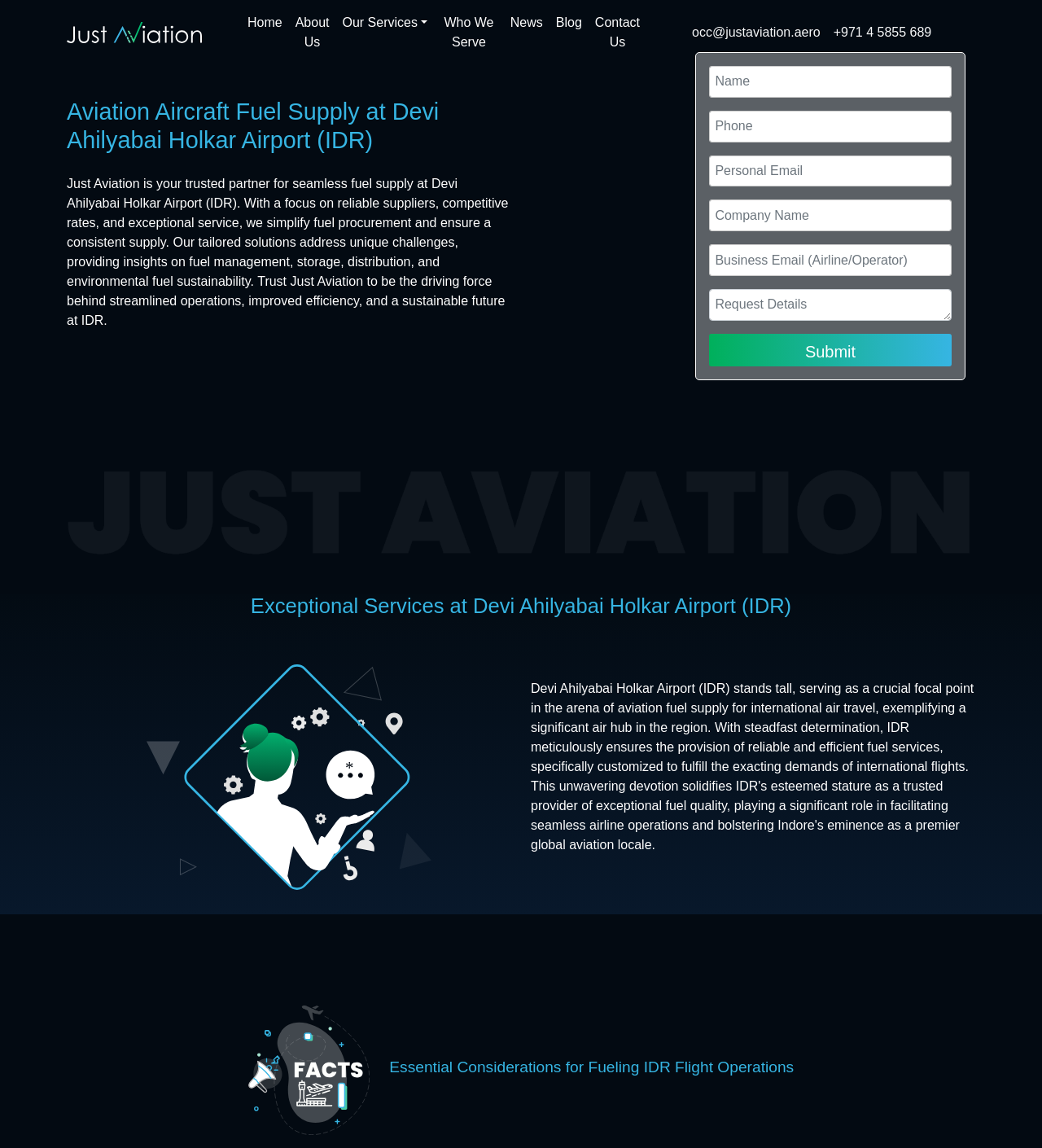Give a detailed account of the webpage, highlighting key information.

The webpage is about Devi Ahilyabai Holkar Airport (IDR) and its commitment to sustainable aviation fuel. At the top left corner, there is a logo of the airport, accompanied by a navigation menu with links to various sections such as Home, About Us, Our Services, Who We Serve, News, Blog, and Contact Us. Below the navigation menu, there is a heading that reads "Aviation Aircraft Fuel Supply at Devi Ahilyabai Holkar Airport (IDR)".

Following the heading, there is a paragraph of text that describes Just Aviation's services, highlighting their focus on reliable suppliers, competitive rates, and exceptional service. The text also mentions their tailored solutions for fuel management, storage, distribution, and environmental fuel sustainability.

To the right of the paragraph, there is a contact form with several text boxes for users to input their name, phone number, email, company name, business email, and request details. The form also has a submit button.

Below the contact form, there is an image of Just Aviation, followed by a heading that reads "Exceptional Services at Devi Ahilyabai Holkar Airport (IDR)". Next to the heading, there is an image related to exceptional services. Further down, there is another image with facts about the airport, and finally, a heading that reads "Essential Considerations for Fueling IDR Flight Operations" at the bottom of the page.

Additionally, there are two links at the top right corner, one for an email address and one for a phone number.